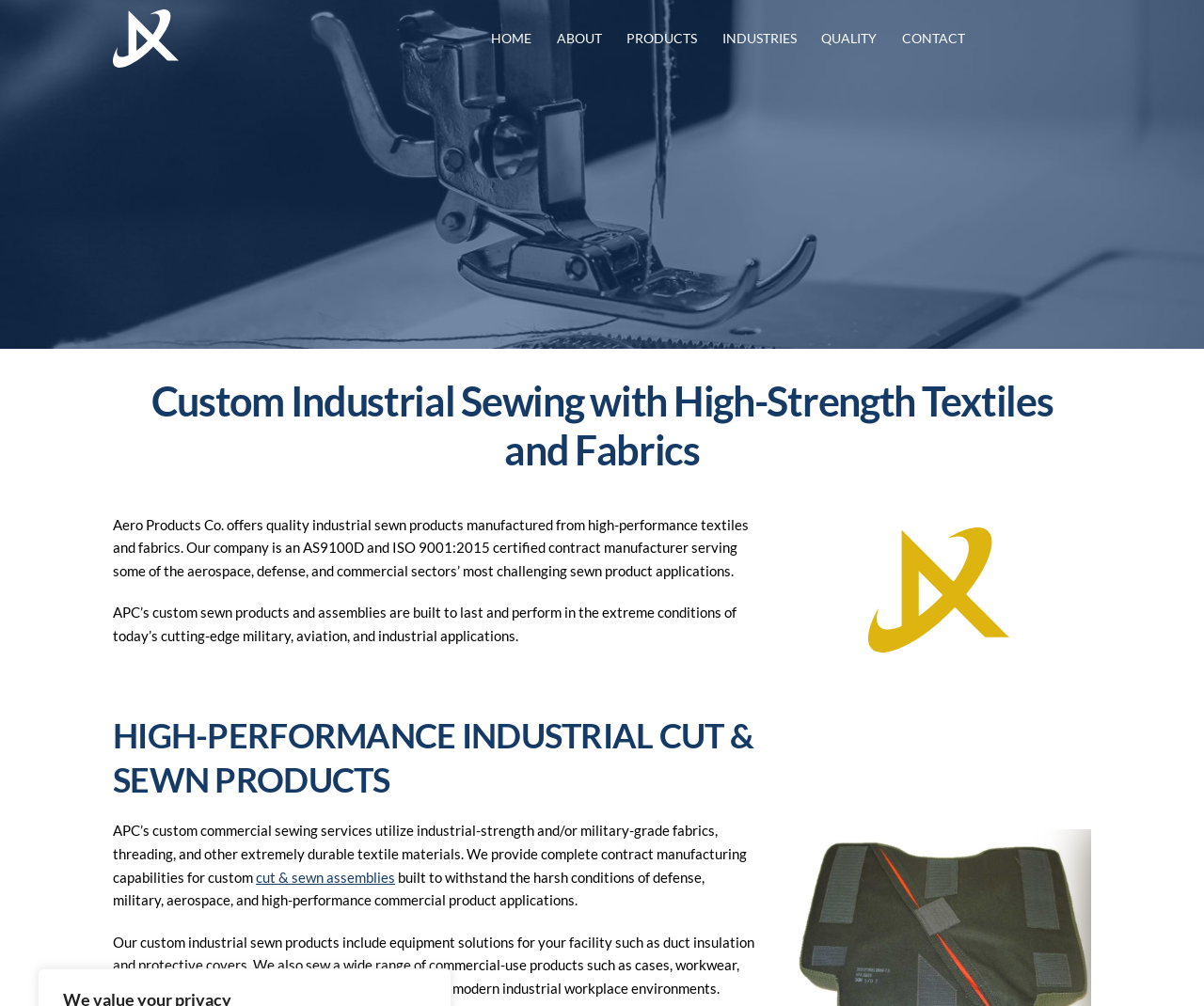Identify the primary heading of the webpage and provide its text.

Custom Industrial Sewing with High-Strength Textiles and Fabrics